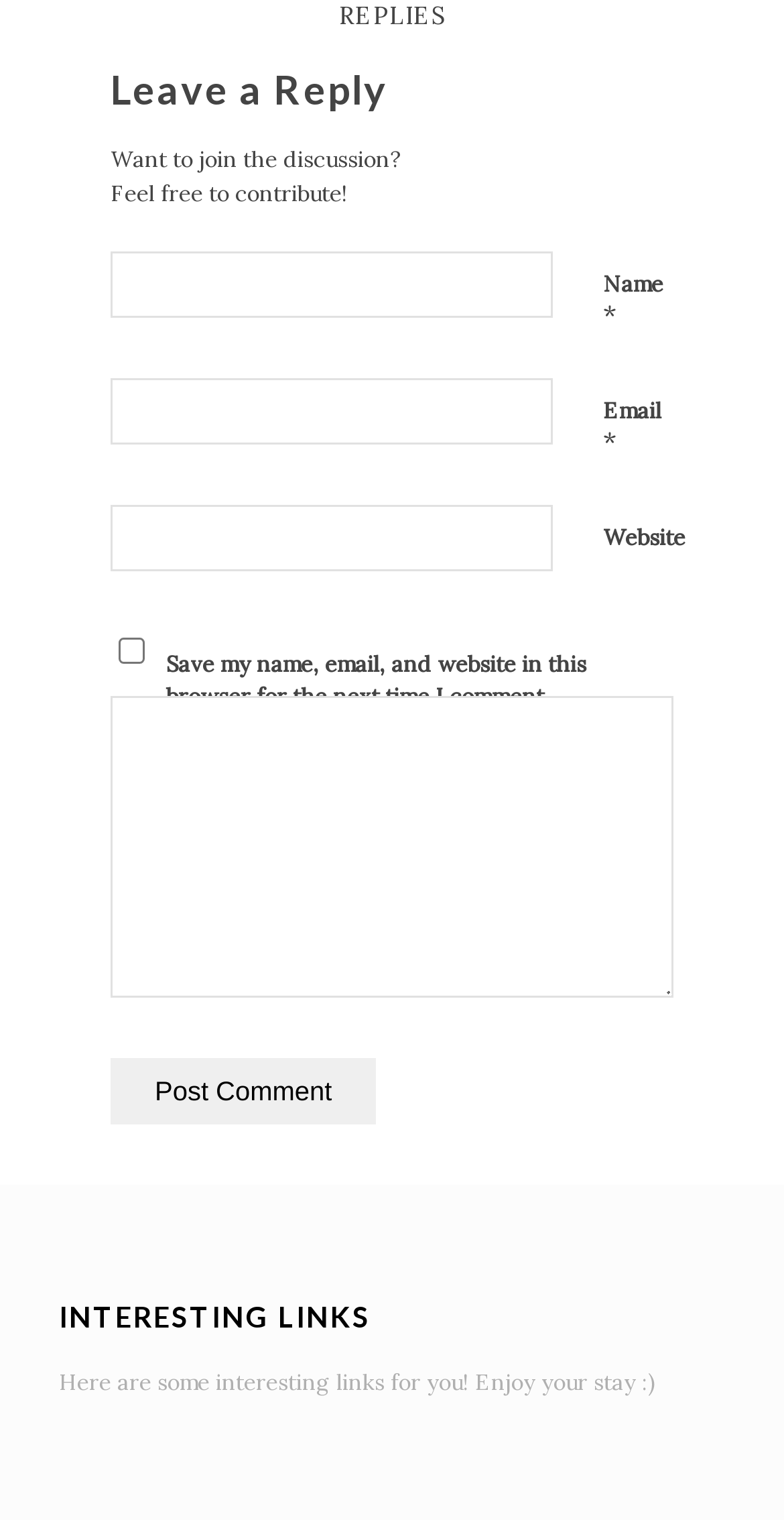What is the function of the checkbox?
Please provide a detailed and comprehensive answer to the question.

The checkbox is labeled 'Save my name, email, and website in this browser for the next time I comment.' This suggests that the function of the checkbox is to save the user's information so that it can be automatically filled in the next time they want to leave a comment.